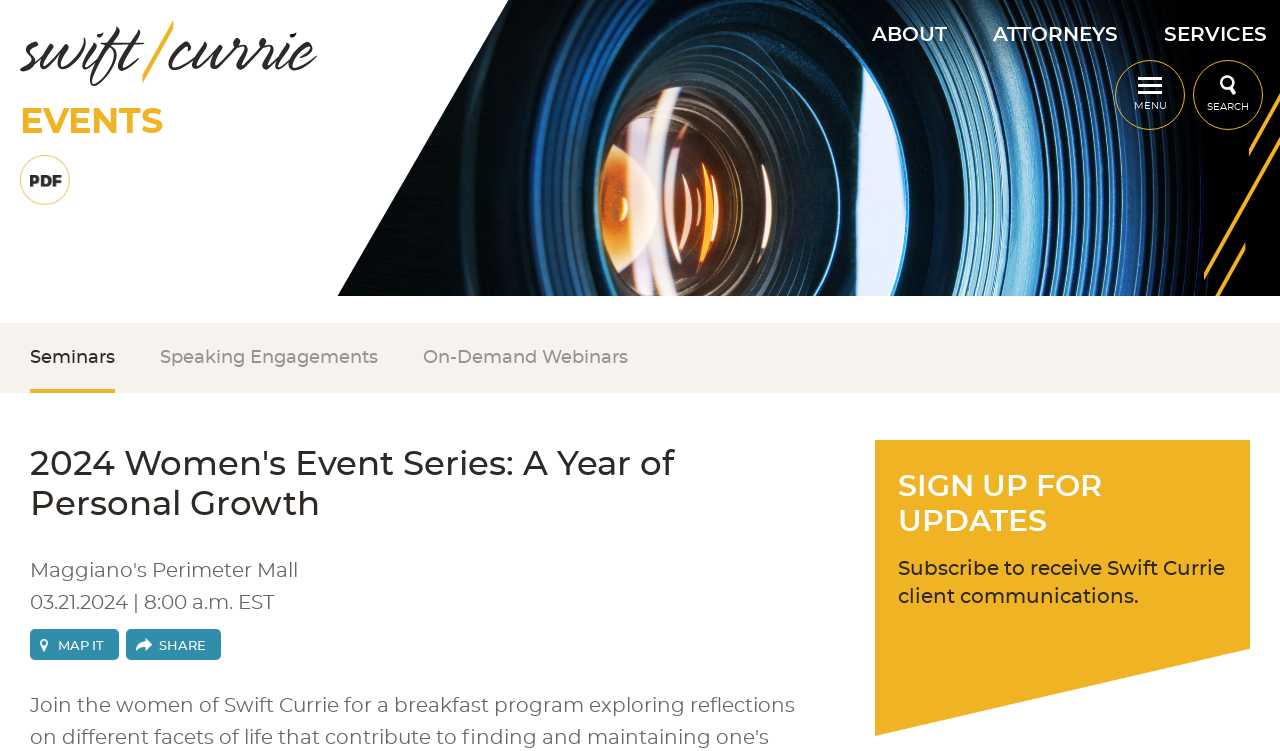Generate an in-depth caption that captures all aspects of the webpage.

The webpage appears to be an event page for the "2024 Women's Event Series: A Year of Personal Growth" organized by Swift Currie. At the top left corner, there is a logo of Swift Currie, accompanied by a link to the law firm's website. 

To the right of the logo, there are several navigation links, including "ABOUT", "ATTORNEYS", and "SEARCH". A "MENU" link is also present, situated near the top right corner. 

Below the navigation links, a large banner image spans the entire width of the page. 

On the left side of the page, there is a section dedicated to events, with links to "Seminars", "Speaking Engagements", and "On-Demand Webinars". 

The main content of the page is focused on the "2024 Women's Event Series" event, with a heading that matches the title of the webpage. Below the heading, the event date and time are displayed: "03.21.2024 | 8:00 a.m. EST". 

There are two links below the event details: "MAP IT" and "SHARE". 

Finally, at the bottom right corner of the page, there is a call-to-action link to "SIGN UP FOR UPDATES" and receive Swift Currie client communications.